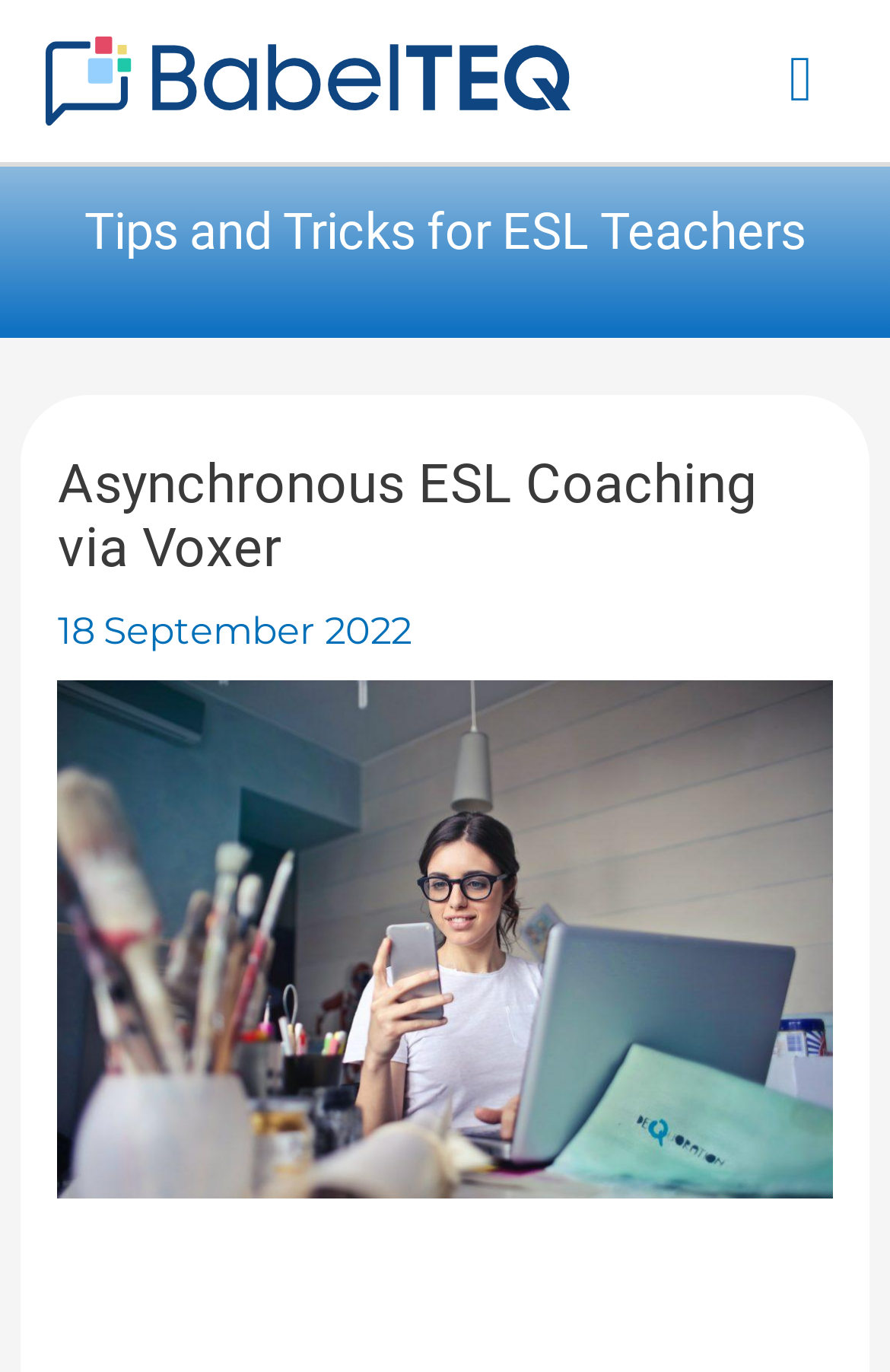What is the topic of the article?
Look at the image and respond with a one-word or short-phrase answer.

ESL Coaching via Voxer